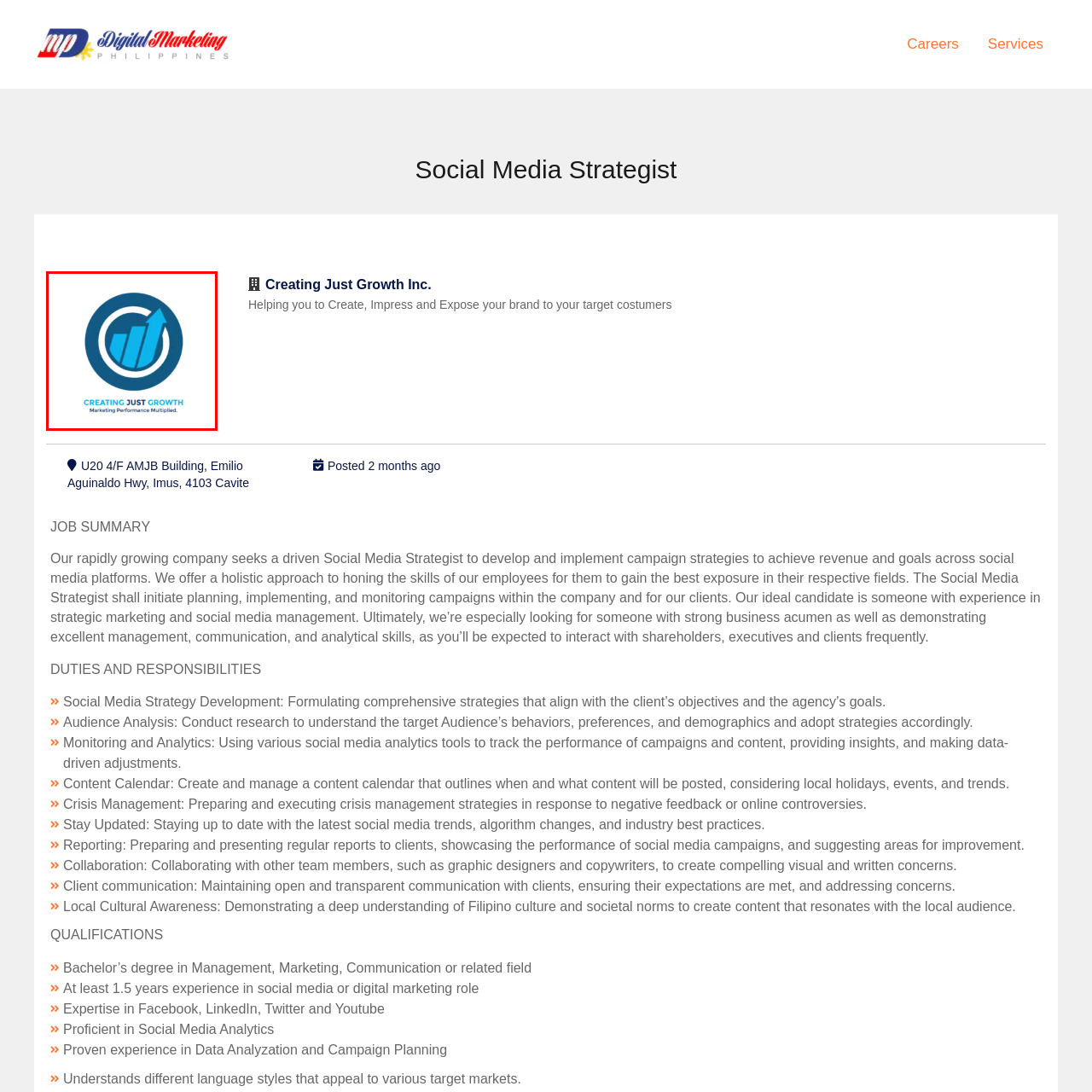What does the ascending graph symbolize? Please look at the image within the red bounding box and provide a one-word or short-phrase answer based on what you see.

Growth and progress